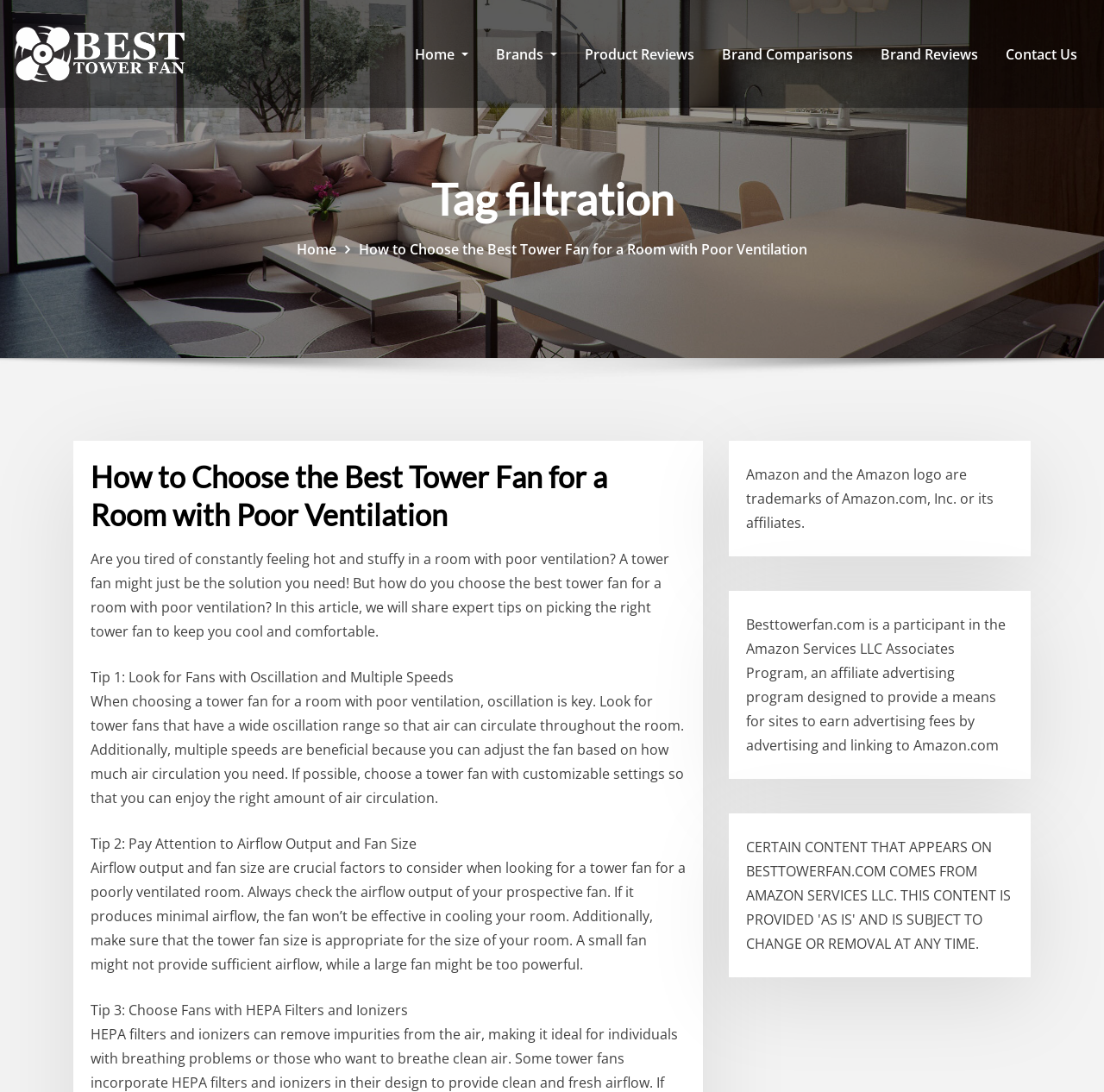Describe all significant elements and features of the webpage.

The webpage is about the "filtration Archives" of Best Fans of 2022. At the top left corner, there is a logo of "Best-Tower-Fan-Logo". Below the logo, there is a navigation menu with links to "Home", "Brands", "Product Reviews", "Brand Comparisons", "Brand Reviews", and "Contact Us". 

On the top center, there is a heading "Tag filtration". Below the heading, there are two links, "Home" and "How to Choose the Best Tower Fan for a Room with Poor Ventilation". The second link is a title of an article, which is followed by a brief introduction to the article. The introduction explains that a tower fan can be a solution for a room with poor ventilation and that the article will provide expert tips on choosing the right tower fan.

The article is divided into three tips. The first tip is about looking for fans with oscillation and multiple speeds. The text explains the importance of oscillation and multiple speeds in a tower fan for a room with poor ventilation. The second tip is about paying attention to airflow output and fan size. The text explains that airflow output and fan size are crucial factors to consider when looking for a tower fan. The third tip is about choosing fans with HEPA filters and ionizers.

At the bottom of the page, there are two paragraphs of text. The first paragraph states that Amazon and the Amazon logo are trademarks of Amazon.com, Inc. or its affiliates. The second paragraph explains that Besttowerfan.com is a participant in the Amazon Services LLC Associates Program, an affiliate advertising program designed to provide a means for sites to earn advertising fees by advertising and linking to Amazon.com.